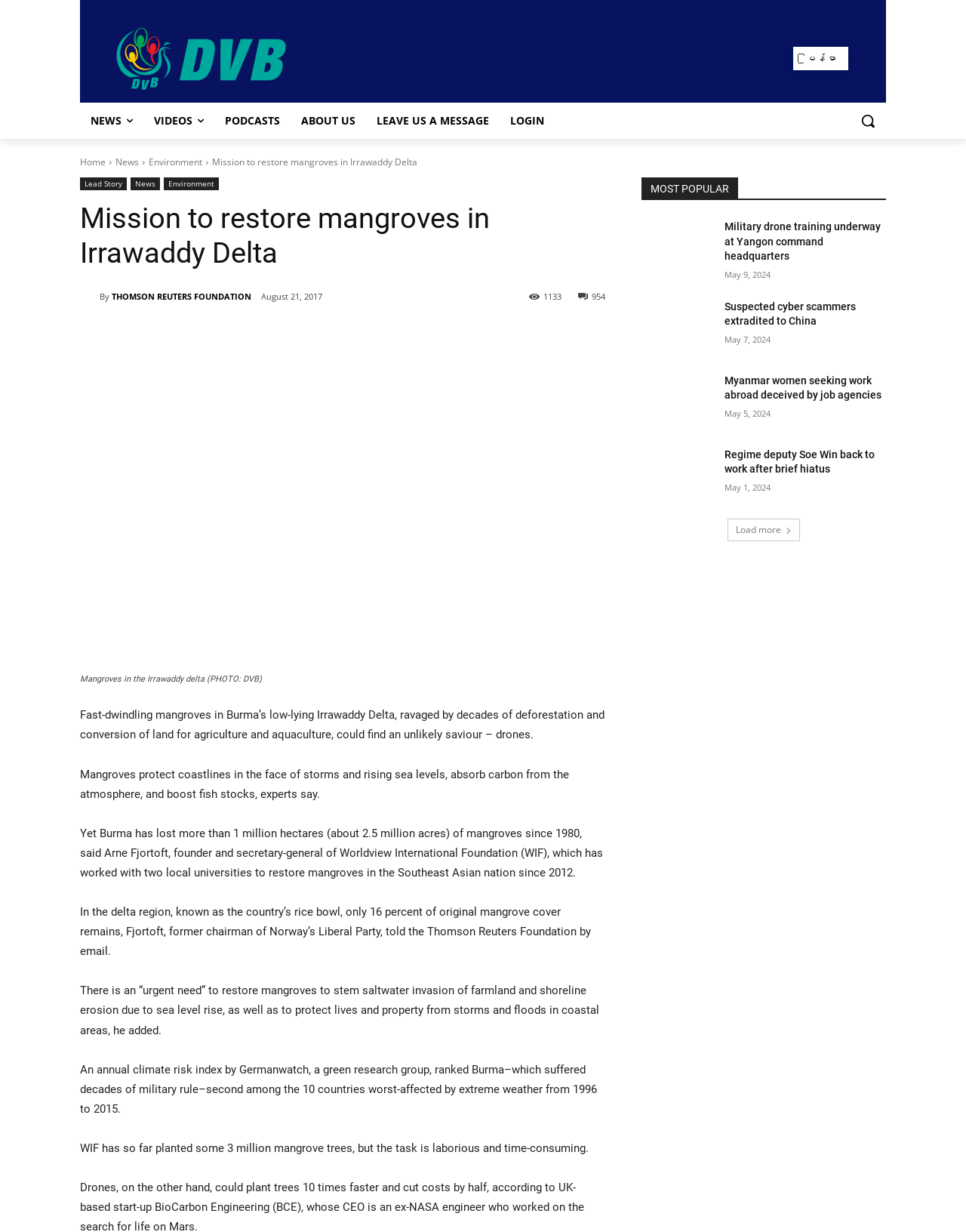What is the name of the delta region mentioned in the article?
Based on the image, respond with a single word or phrase.

Irrawaddy Delta